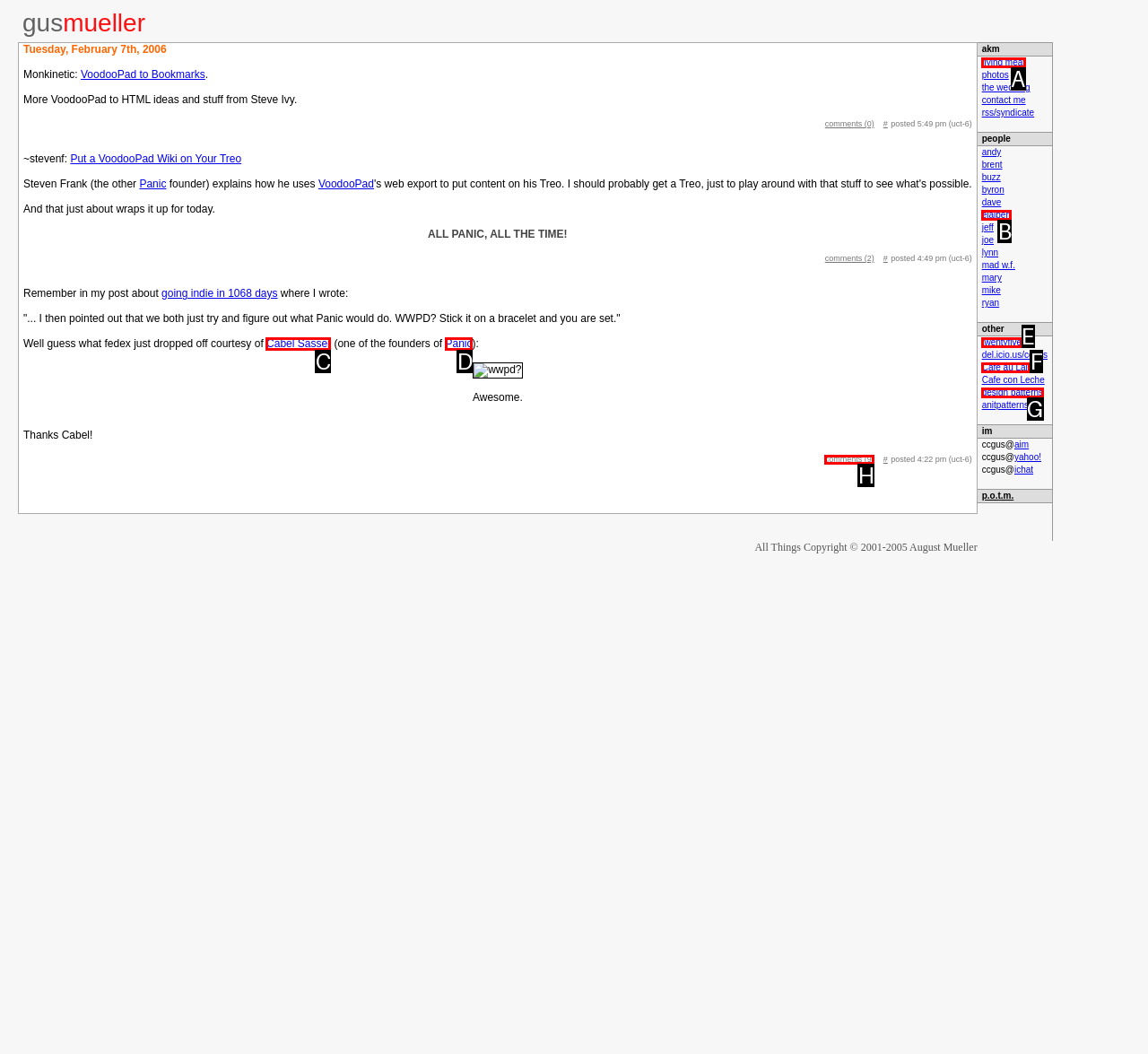For the task: Contact 'Cabel Sasser', identify the HTML element to click.
Provide the letter corresponding to the right choice from the given options.

C